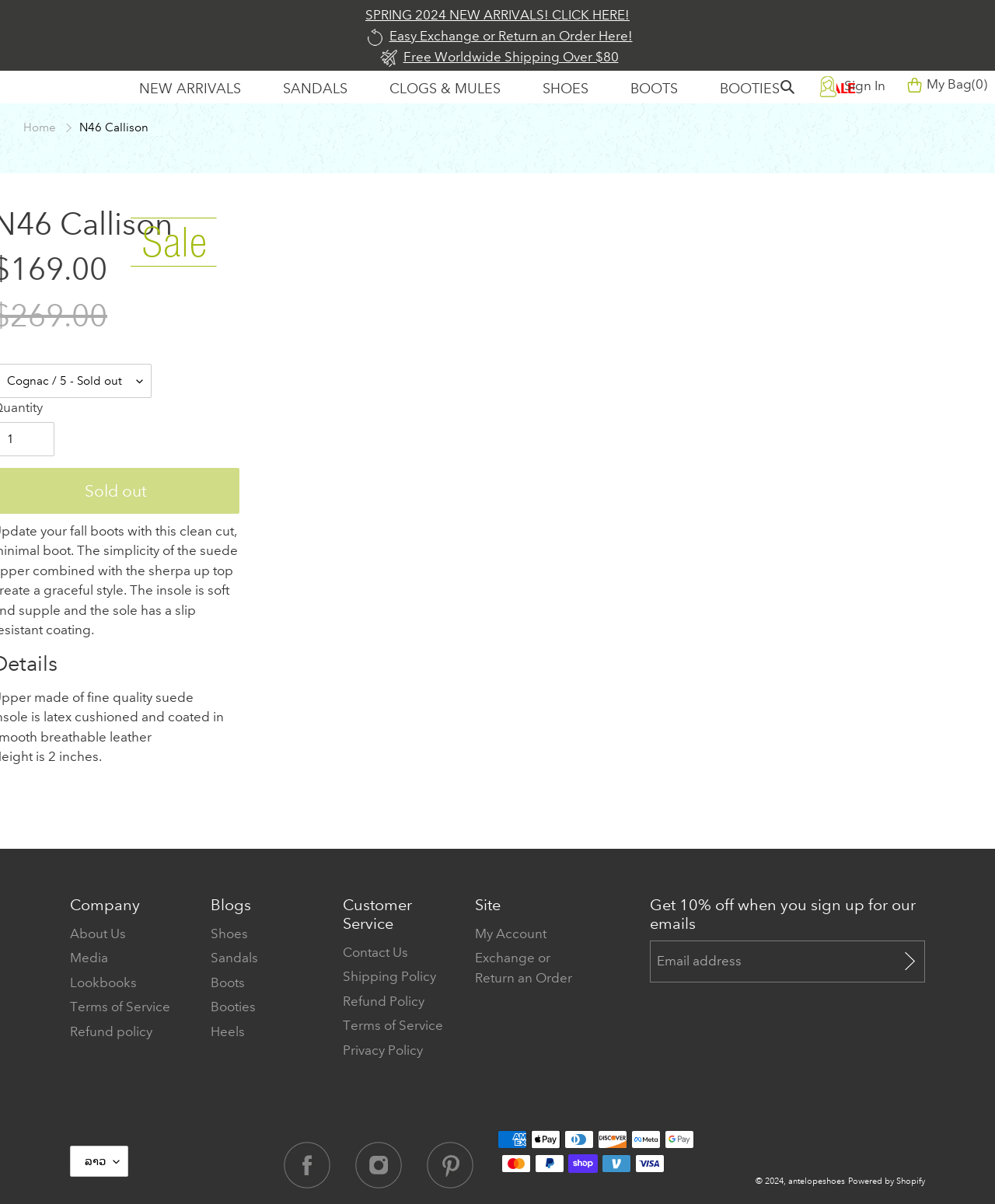Identify the bounding box coordinates of the region that needs to be clicked to carry out this instruction: "Contact customer service". Provide these coordinates as four float numbers ranging from 0 to 1, i.e., [left, top, right, bottom].

[0.345, 0.784, 0.41, 0.798]